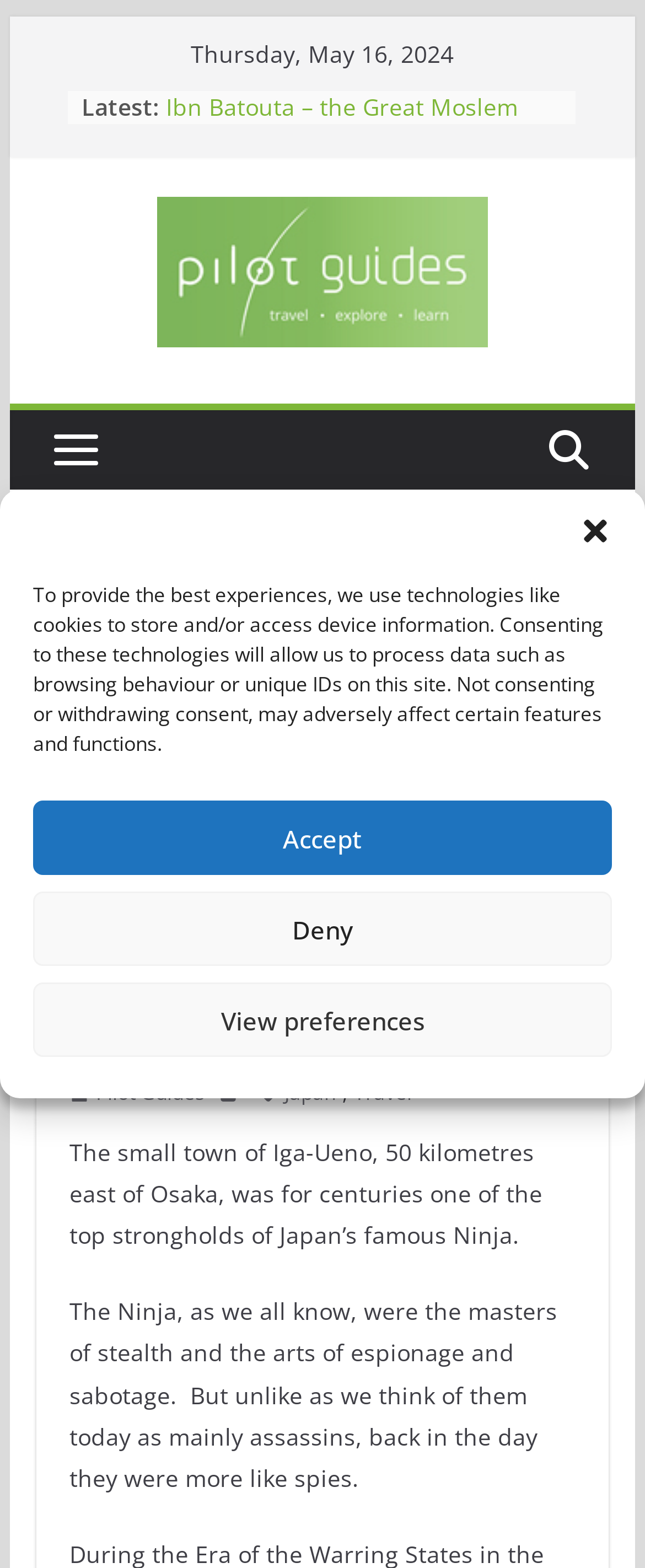Locate the bounding box coordinates of the area you need to click to fulfill this instruction: 'Click the 'Close dialogue' button'. The coordinates must be in the form of four float numbers ranging from 0 to 1: [left, top, right, bottom].

[0.897, 0.328, 0.949, 0.349]